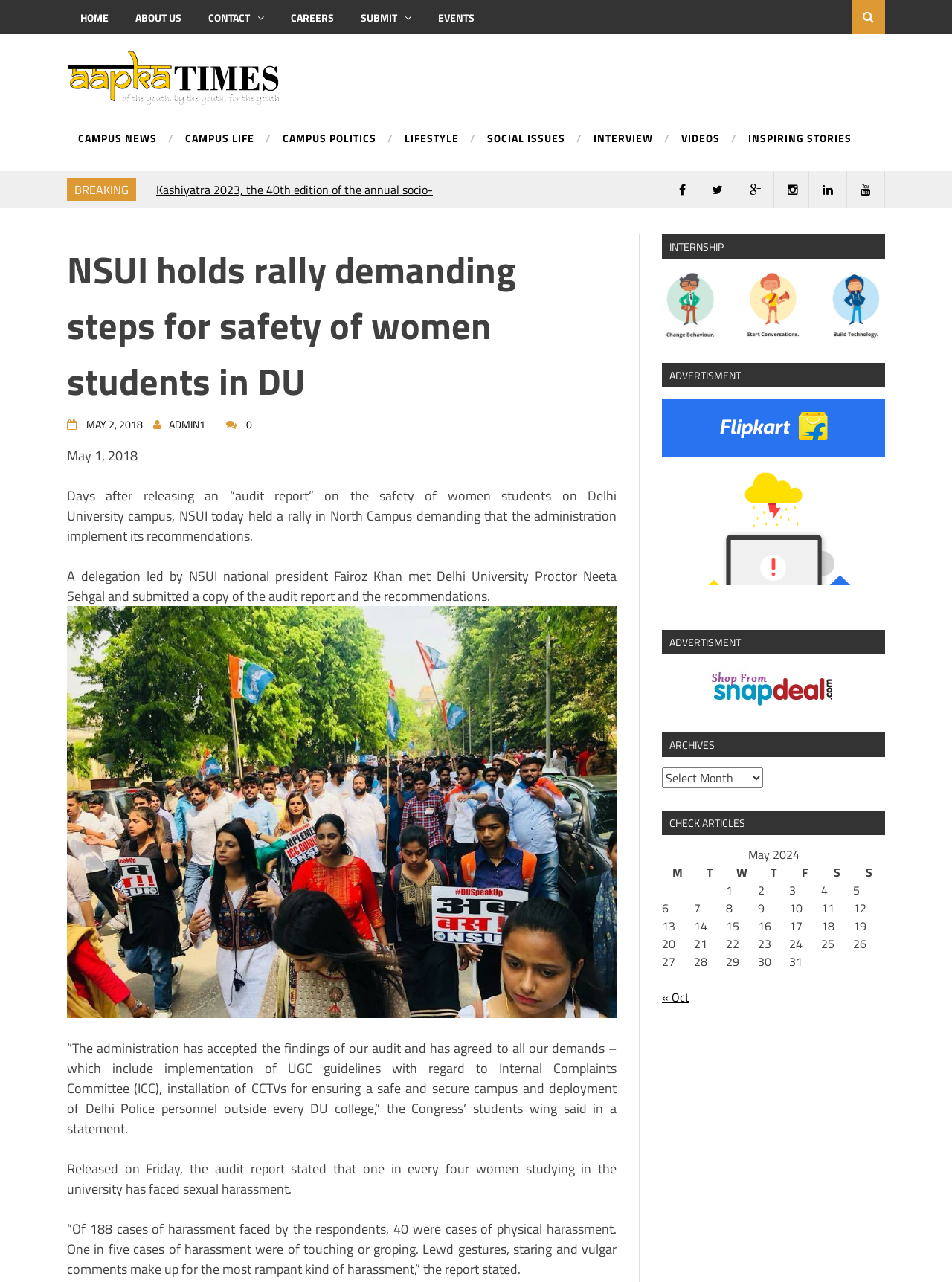What is the text of the webpage's headline?

NSUI holds rally demanding steps for safety of women students in DU